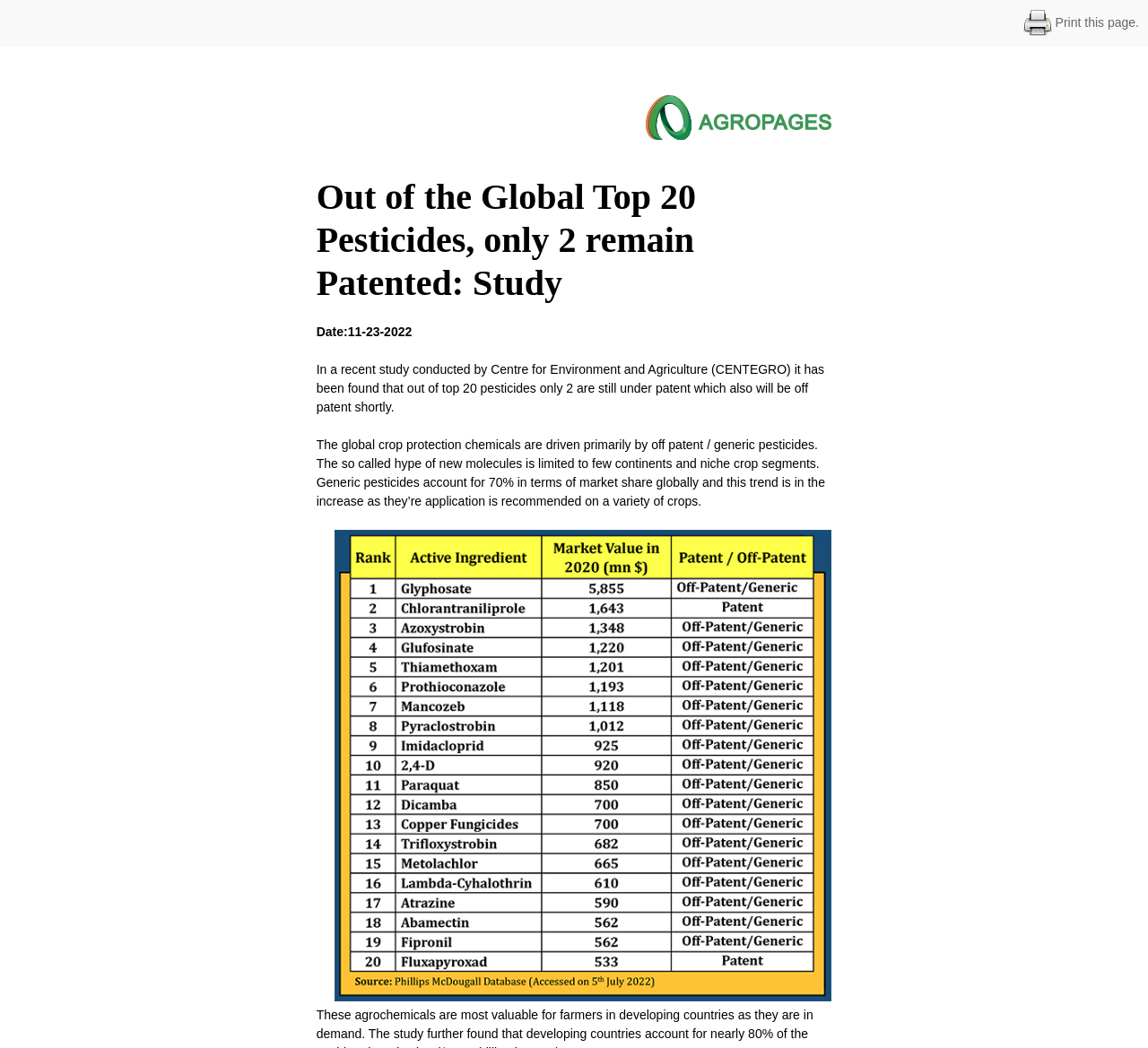Please respond to the question using a single word or phrase:
What is the date mentioned on the page?

11-23-2022